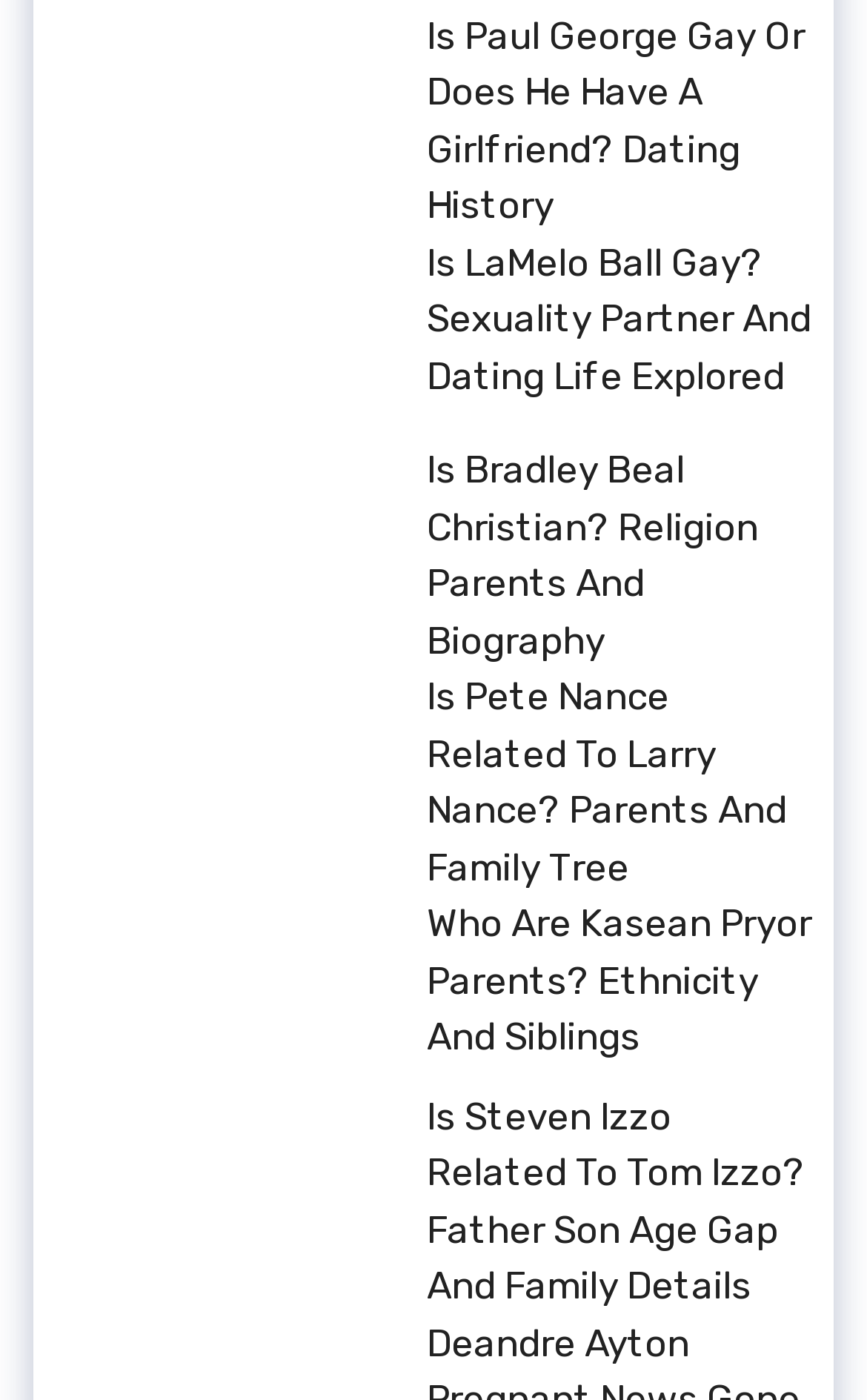Identify the bounding box coordinates of the region I need to click to complete this instruction: "Search for a term".

None